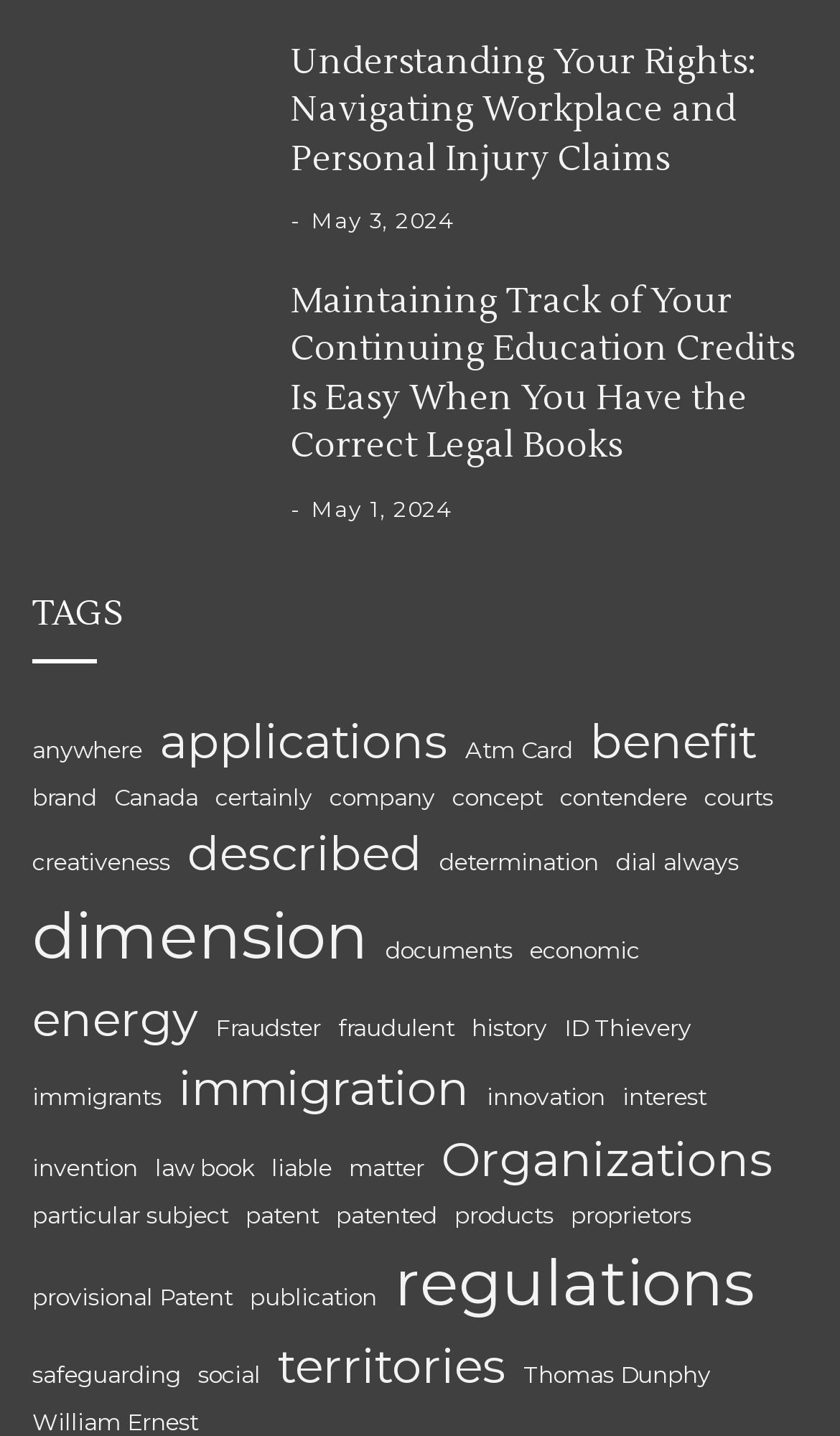Identify the bounding box coordinates of the clickable region required to complete the instruction: "Click on the link 'applications'". The coordinates should be given as four float numbers within the range of 0 and 1, i.e., [left, top, right, bottom].

[0.19, 0.492, 0.533, 0.541]